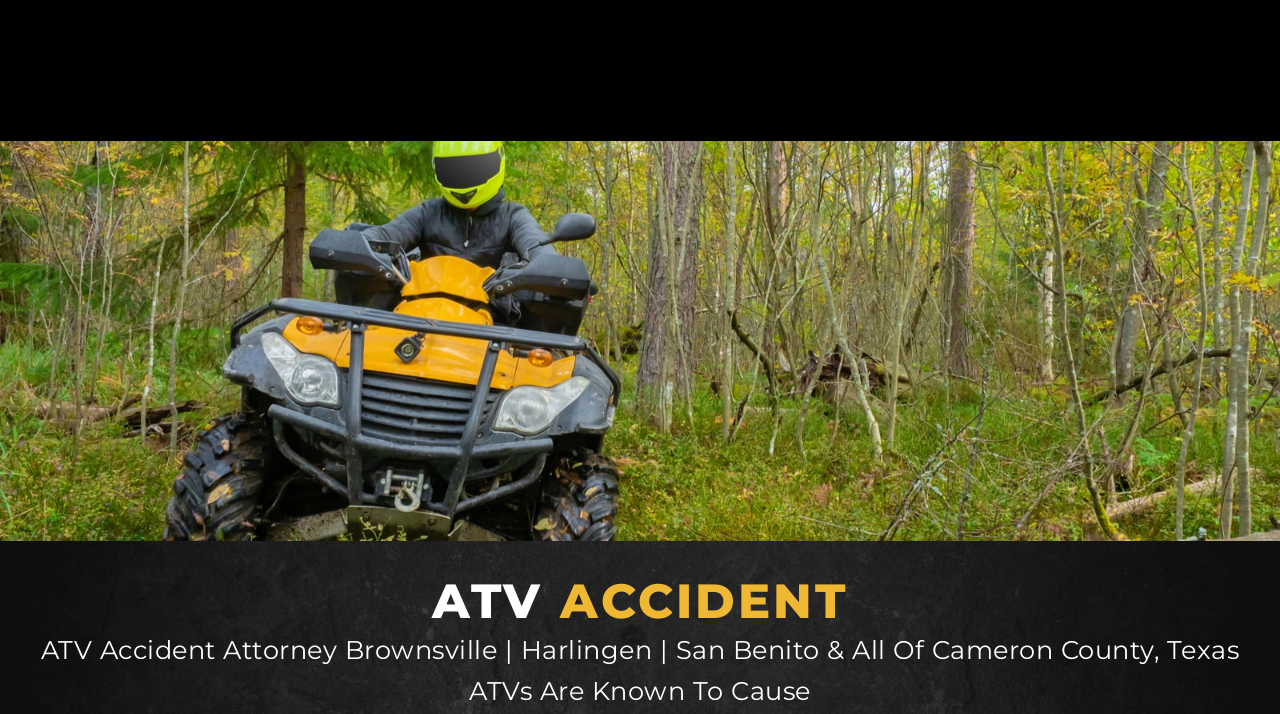How many navigation links are there?
Please provide a single word or phrase as your answer based on the image.

5